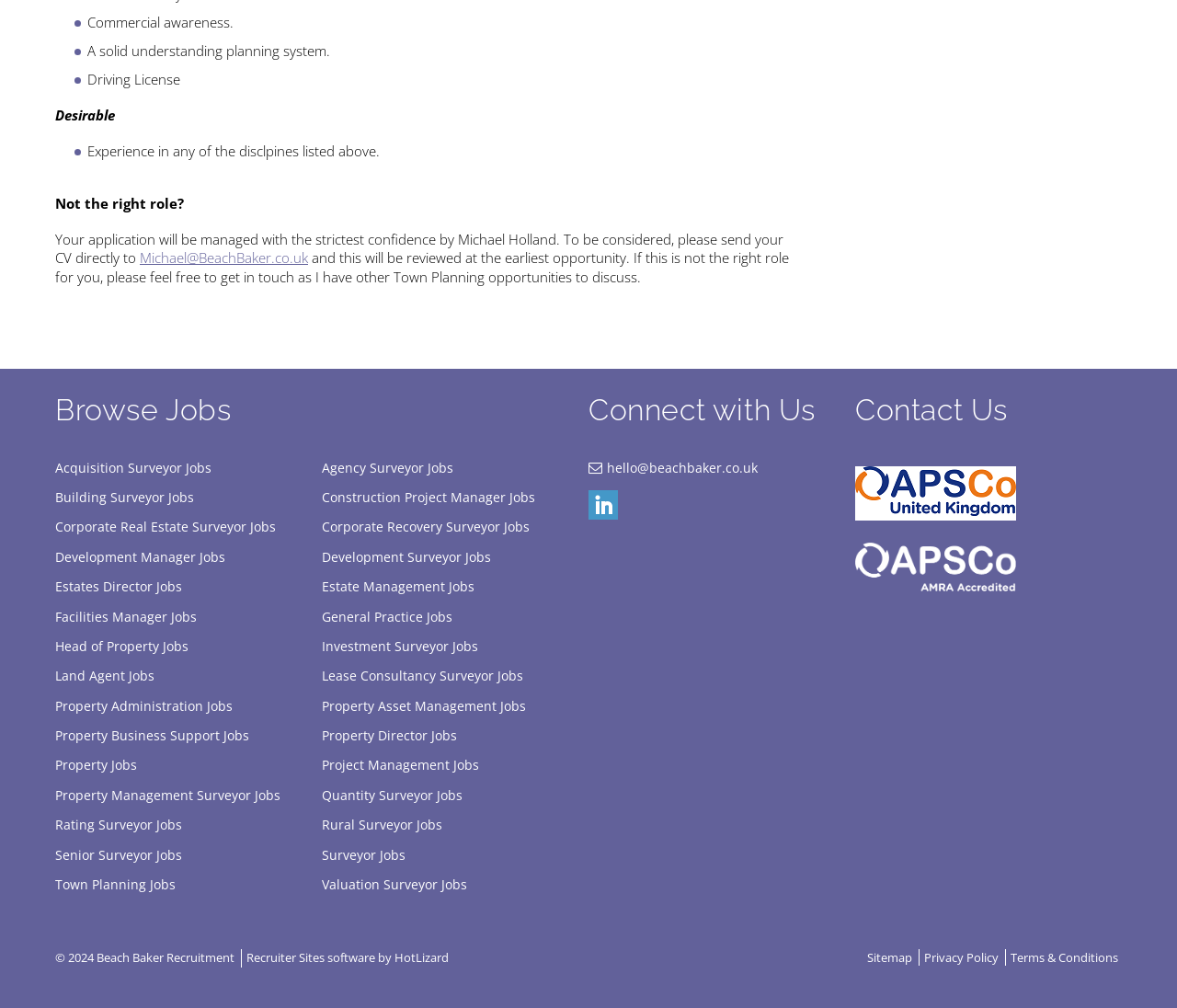Provide a one-word or short-phrase response to the question:
What is the copyright year?

2024